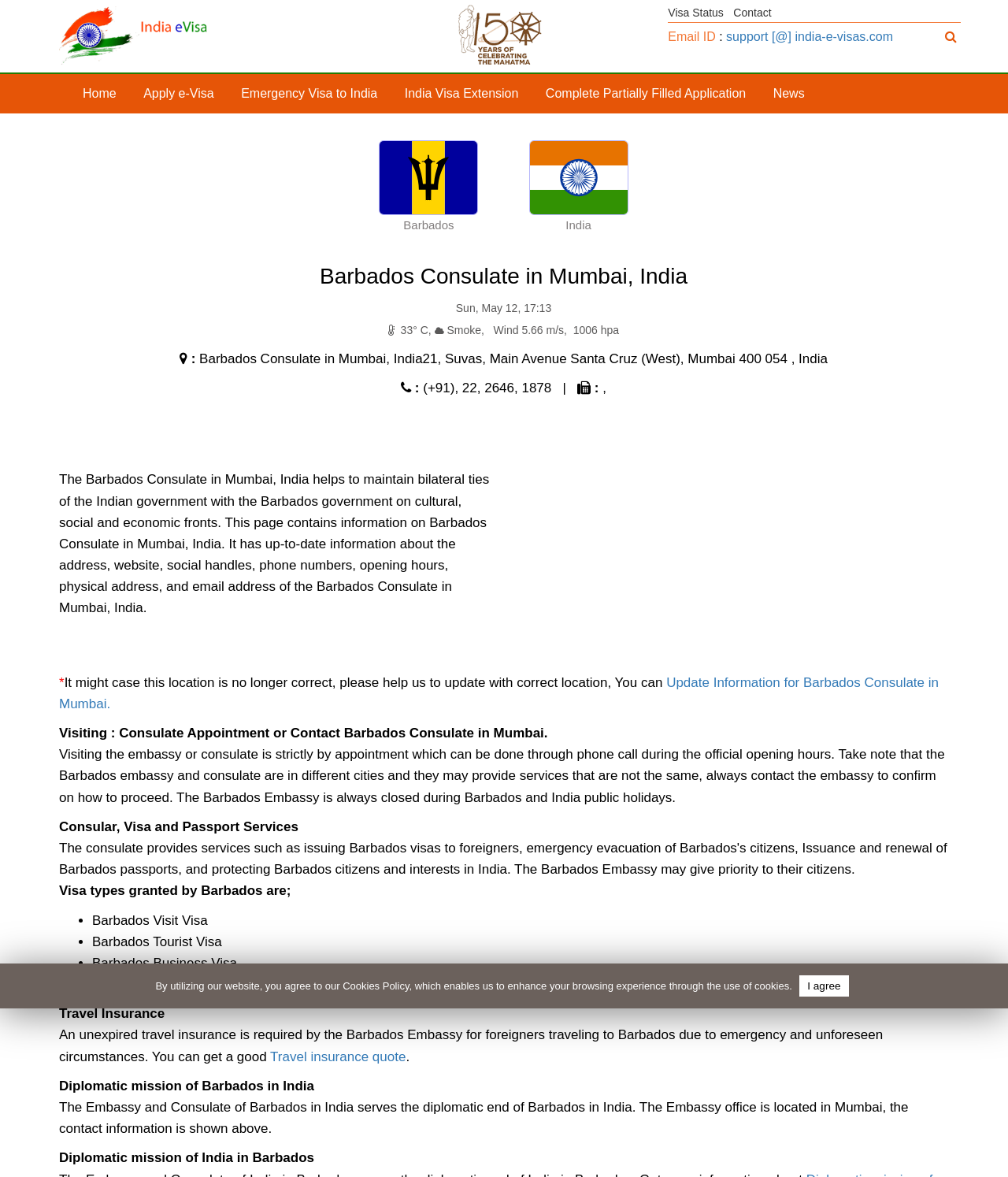What is the address of the Barbados Consulate in Mumbai?
Answer the question with detailed information derived from the image.

I found the address by looking at the StaticText element with the content 'Barbados Consulate in Mumbai, India21, Suvas, Main Avenue Santa Cruz (West), Mumbai 400 054, India'.